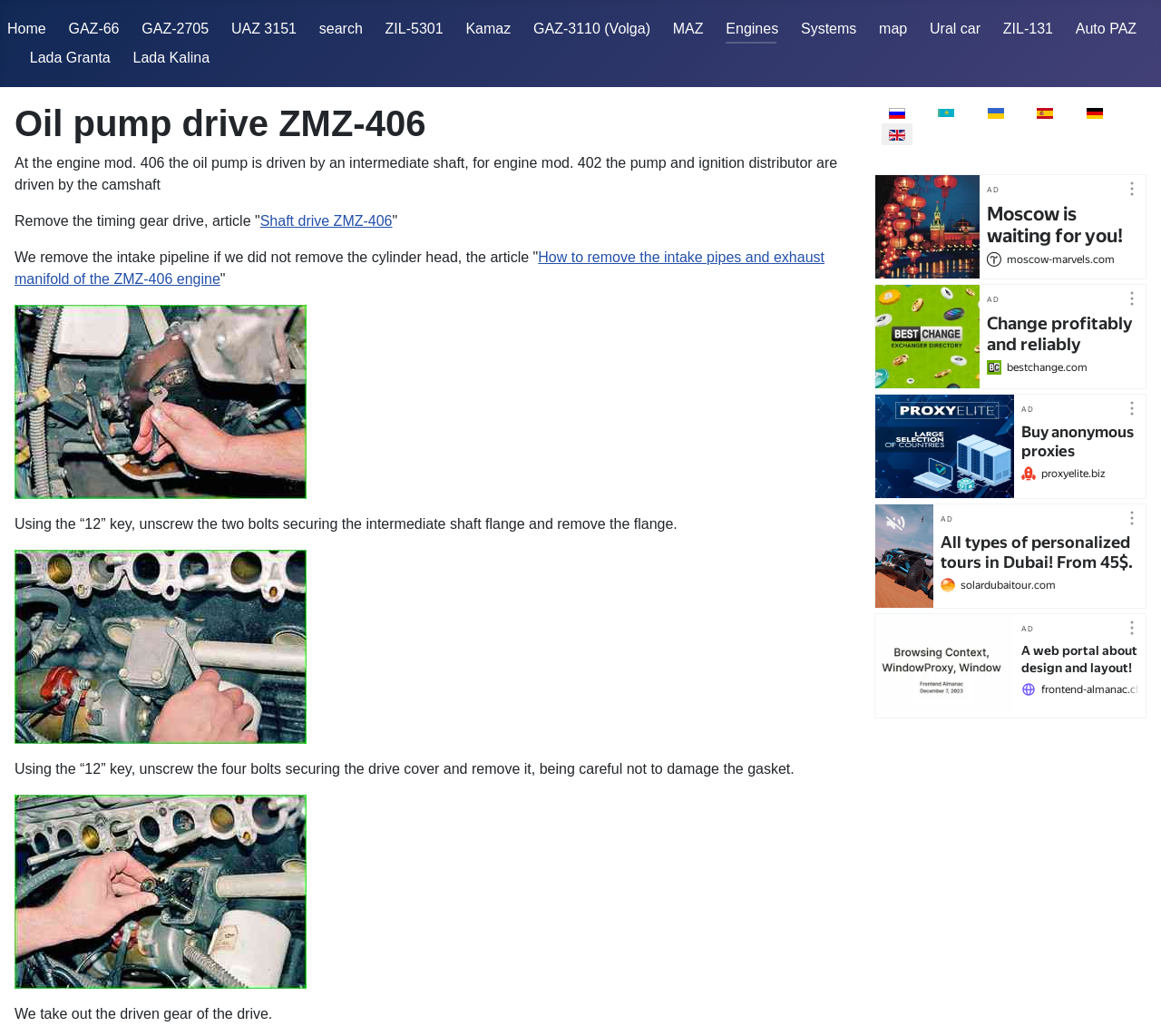Locate the bounding box coordinates of the clickable region to complete the following instruction: "Click the 'About' link."

None